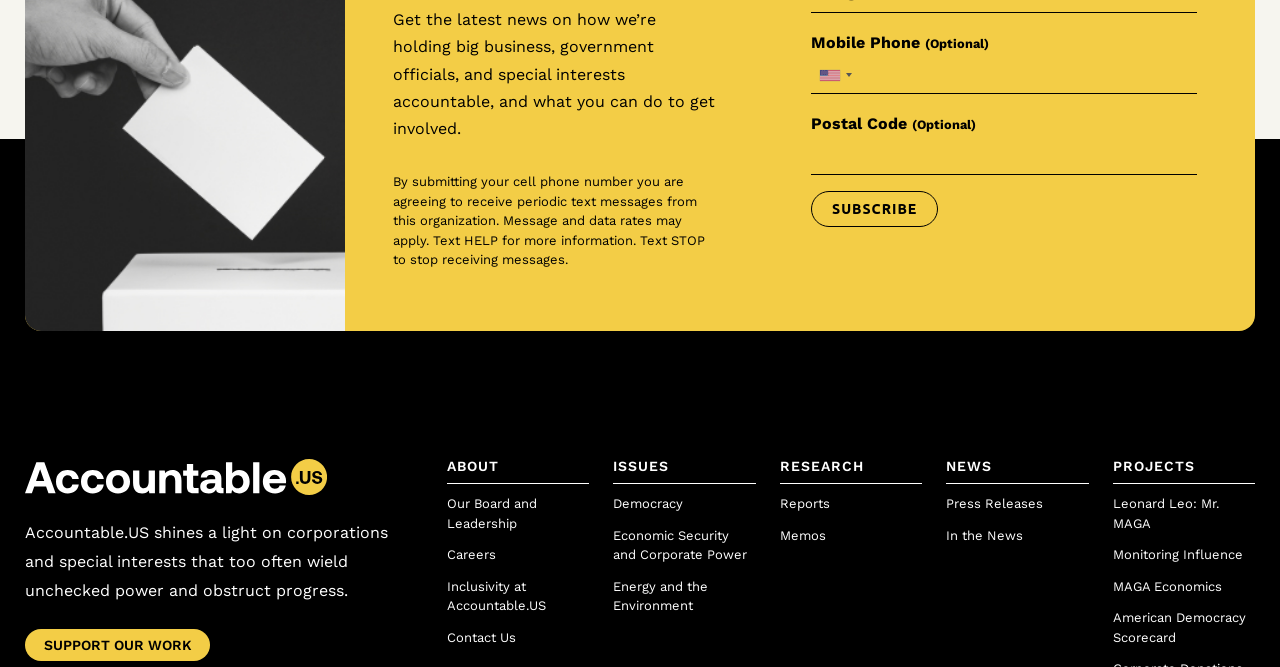Using the element description provided, determine the bounding box coordinates in the format (top-left x, top-left y, bottom-right x, bottom-right y). Ensure that all values are floating point numbers between 0 and 1. Element description: Economic Security and Corporate Power

[0.479, 0.787, 0.59, 0.846]